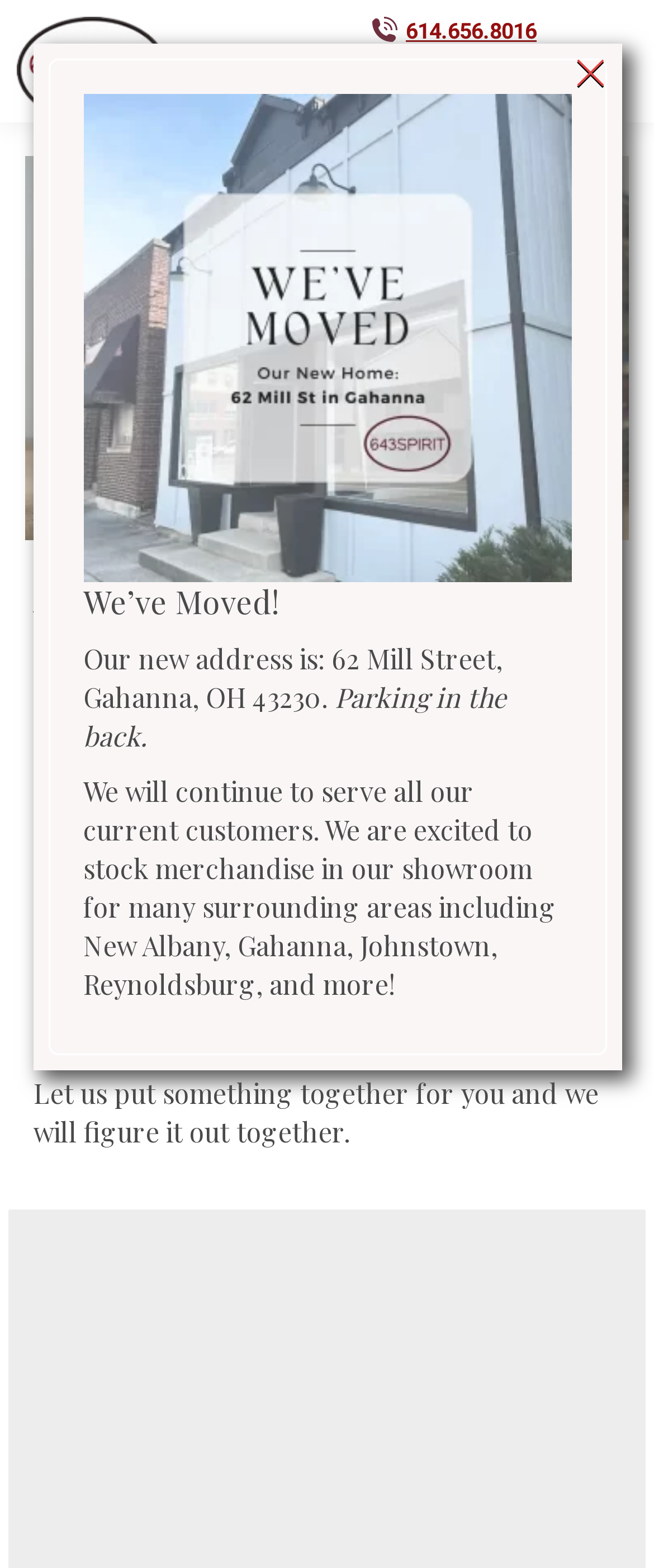Please respond to the question with a concise word or phrase:
What is the purpose of the company?

To provide custom apparel